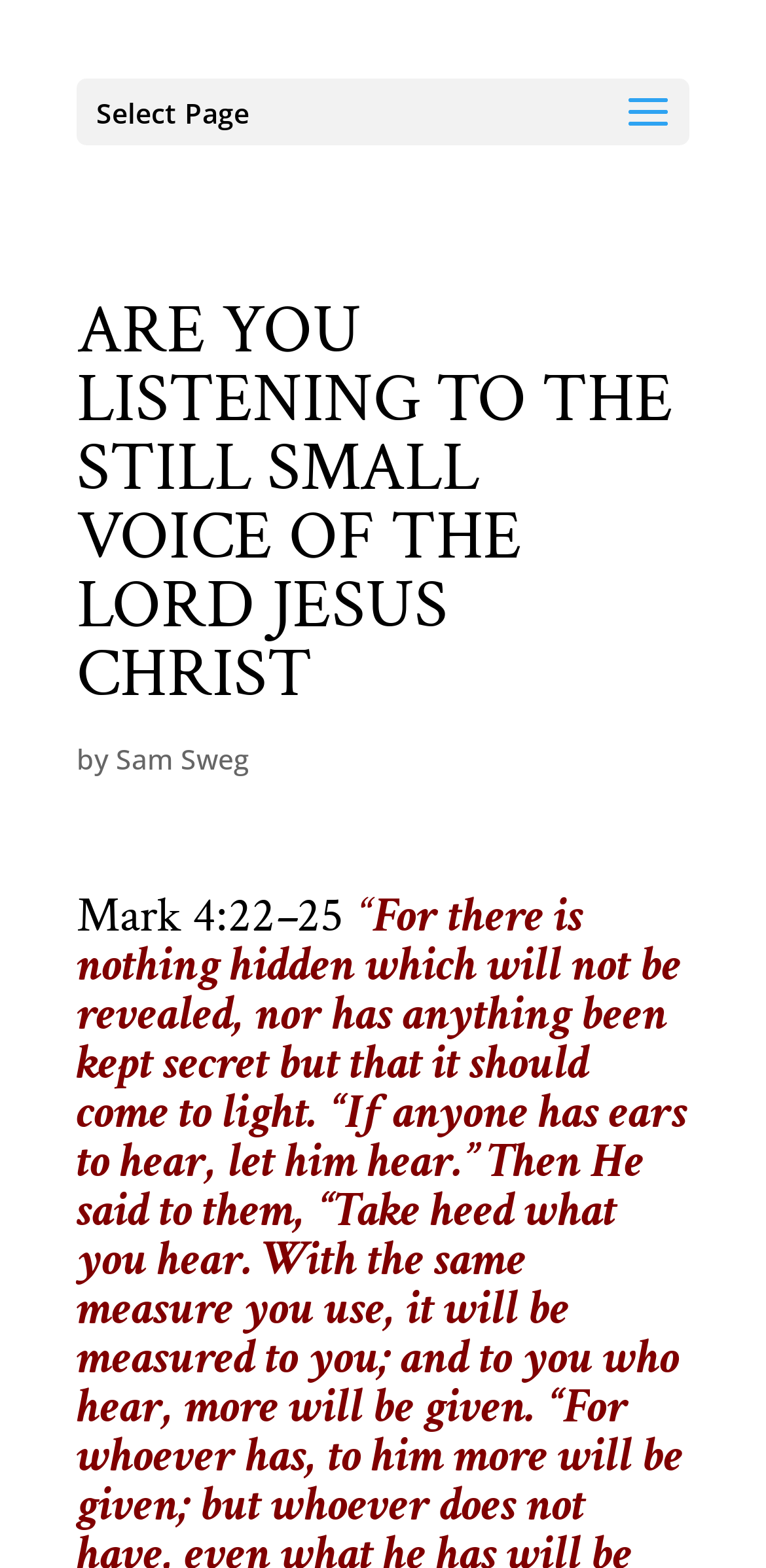Using floating point numbers between 0 and 1, provide the bounding box coordinates in the format (top-left x, top-left y, bottom-right x, bottom-right y). Locate the UI element described here: Sam Sweg

[0.151, 0.472, 0.326, 0.496]